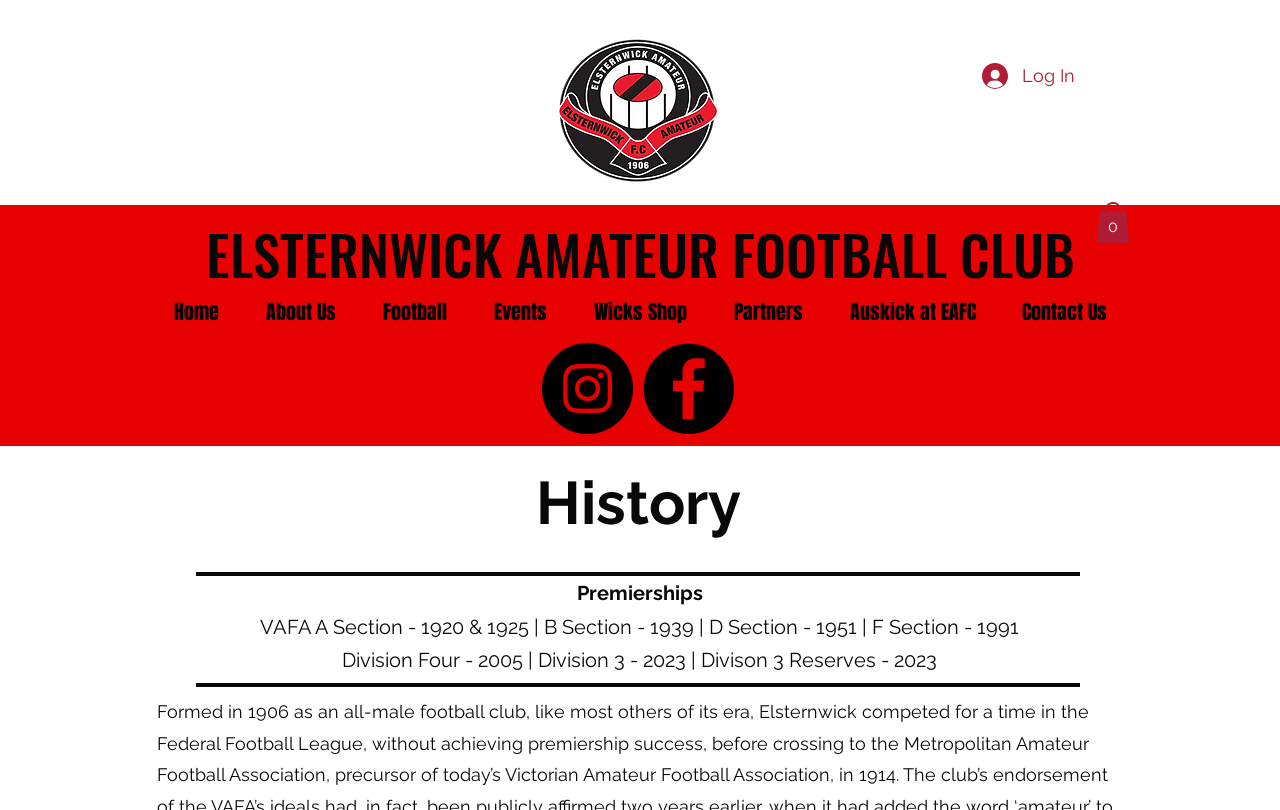Based on the element description Wicks Shop, identify the bounding box coordinates for the UI element. The coordinates should be in the format (top-left x, top-left y, bottom-right x, bottom-right y) and within the 0 to 1 range.

[0.445, 0.354, 0.555, 0.416]